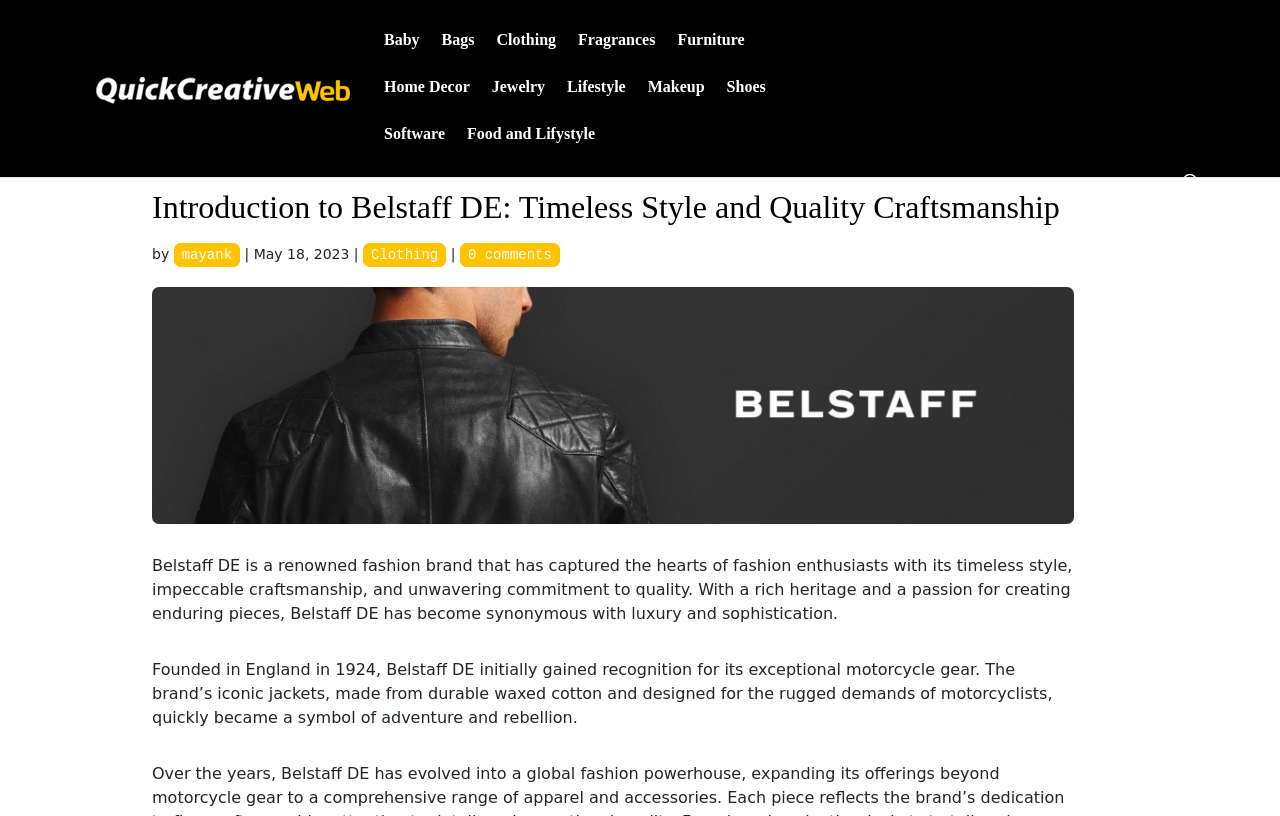Extract the bounding box coordinates for the UI element described as: "Food and Lifystyle".

[0.365, 0.156, 0.465, 0.213]